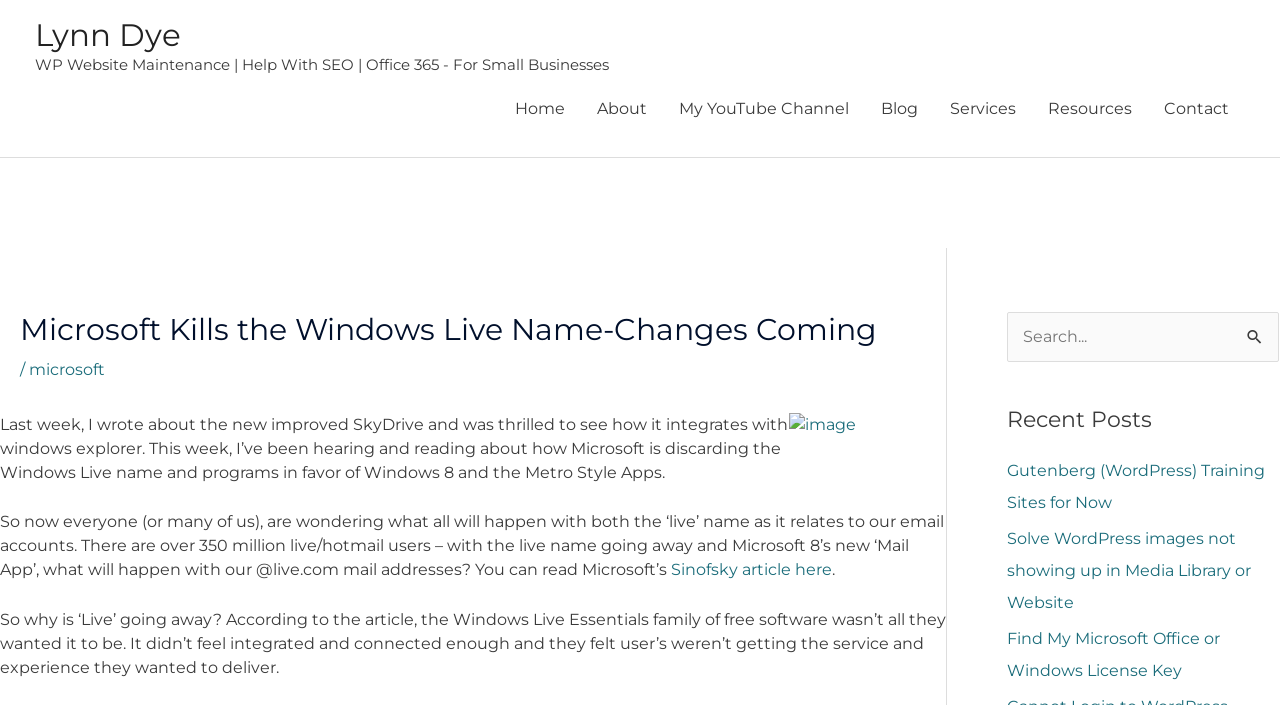Pinpoint the bounding box coordinates of the area that must be clicked to complete this instruction: "Visit the 'About' page".

[0.454, 0.109, 0.518, 0.199]